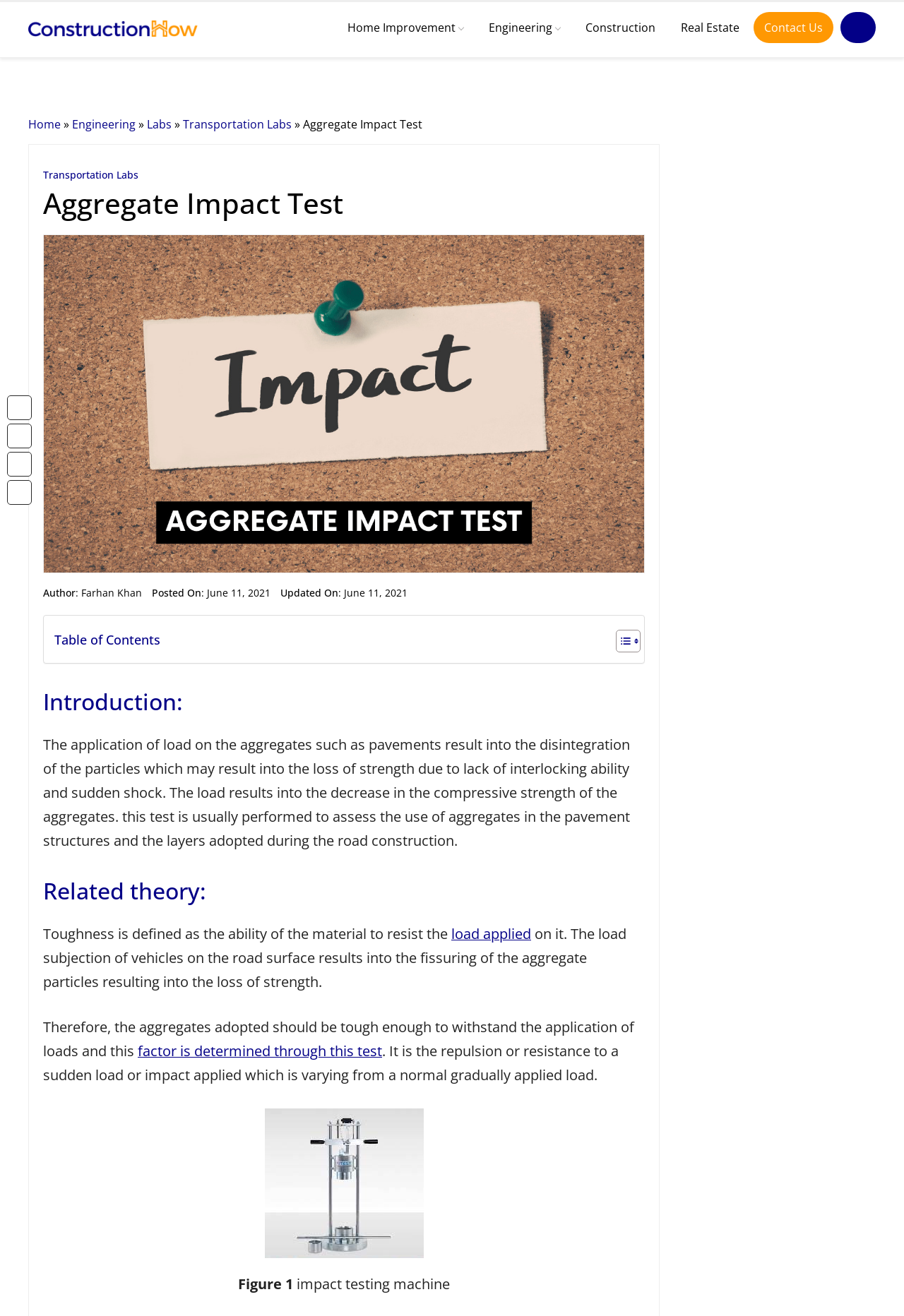Determine the bounding box coordinates for the area that should be clicked to carry out the following instruction: "Read the article by 'Farhan Khan'".

[0.09, 0.445, 0.157, 0.456]